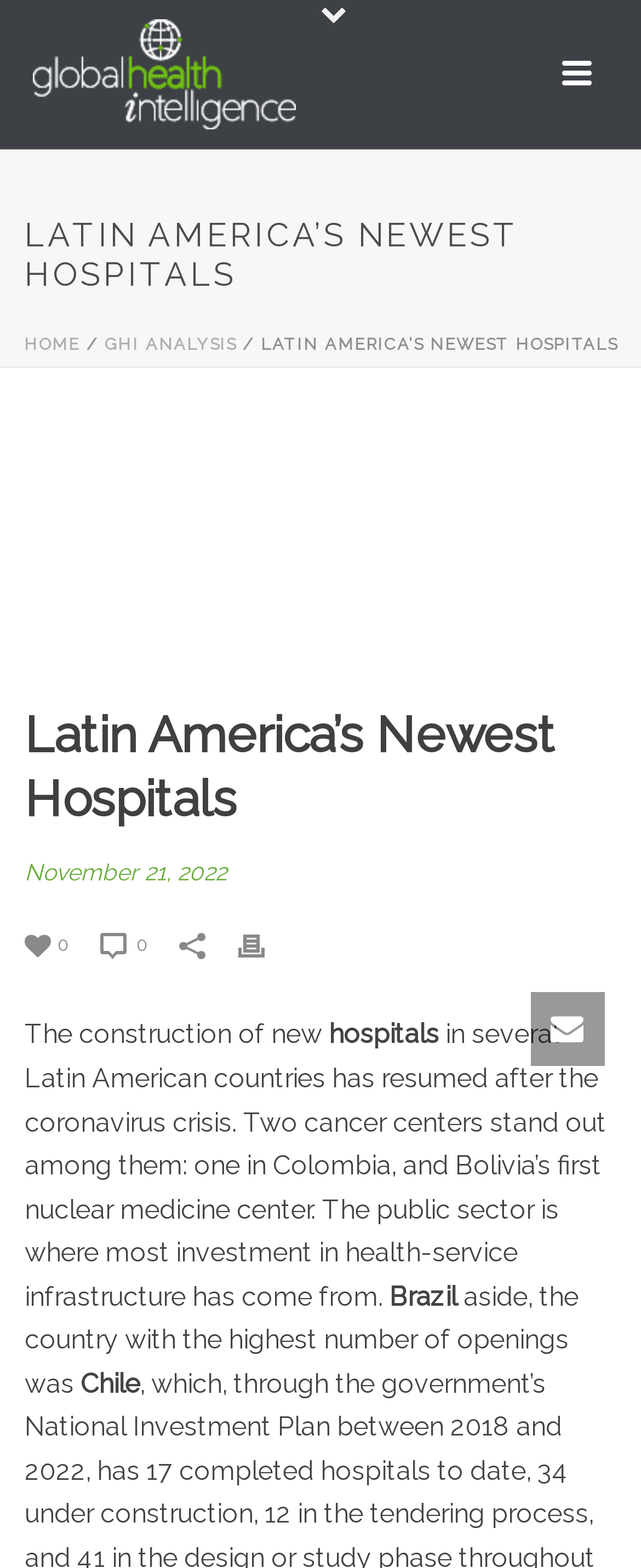Please identify the bounding box coordinates of the element I should click to complete this instruction: 'Click on HOME'. The coordinates should be given as four float numbers between 0 and 1, like this: [left, top, right, bottom].

[0.037, 0.214, 0.124, 0.225]